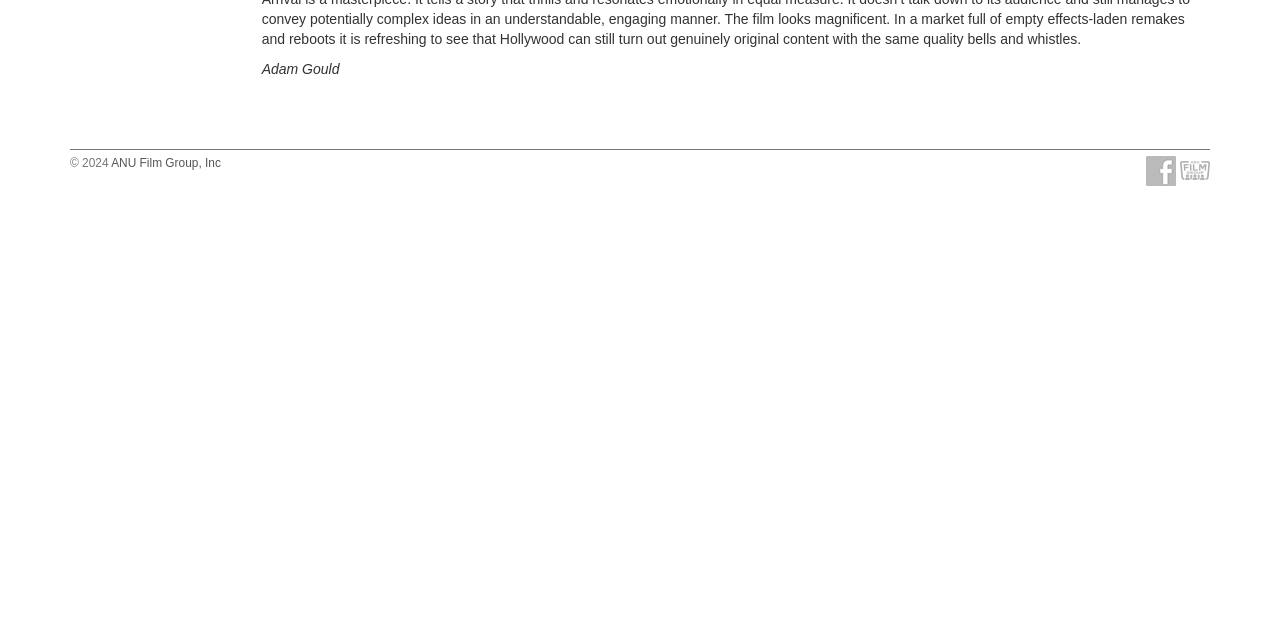Determine the bounding box coordinates of the UI element described by: "alt="ANUFG Logo"".

[0.922, 0.253, 0.945, 0.278]